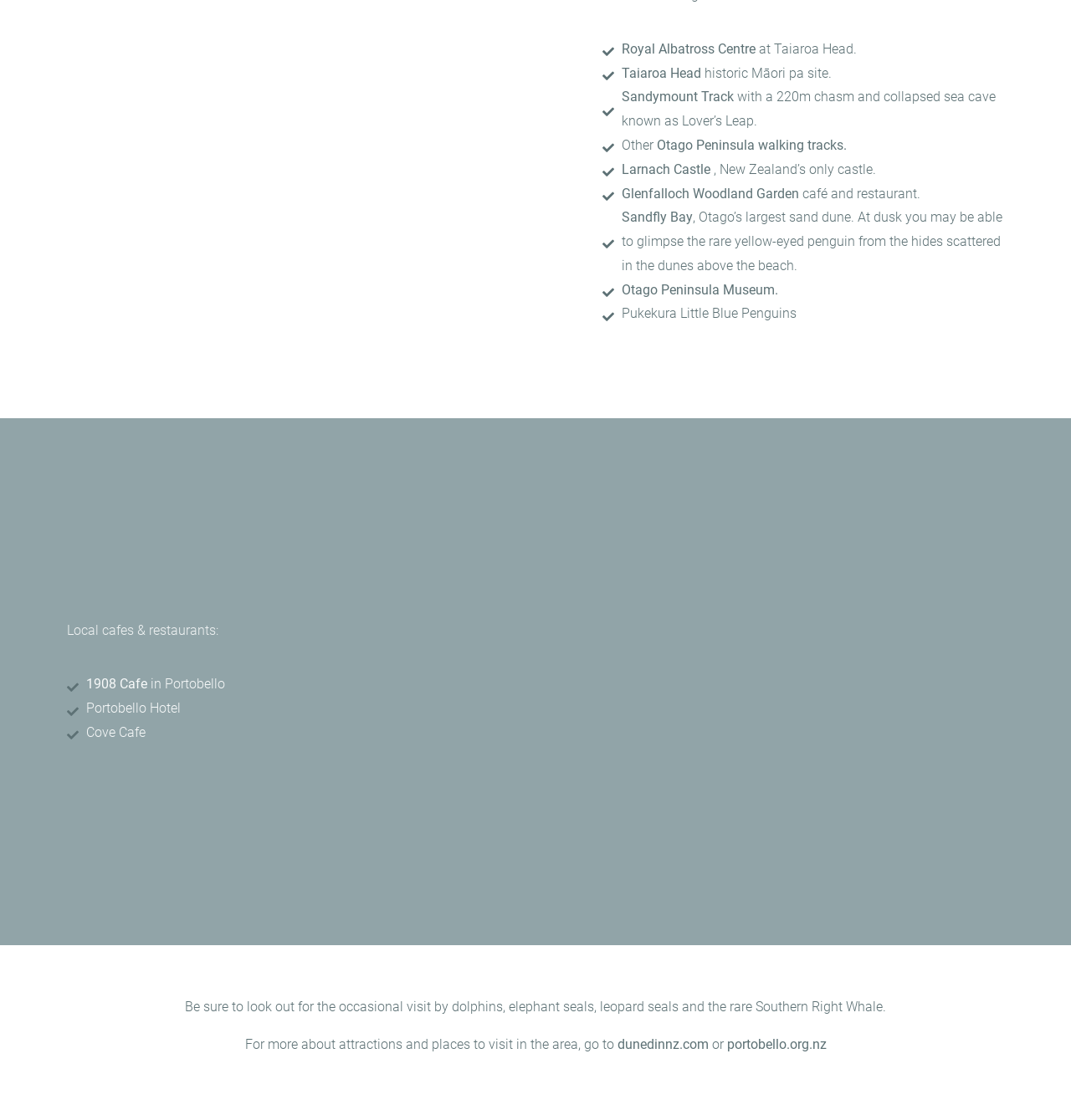Look at the image and answer the question in detail:
What is the name of the cafe in Portobello?

I found the answer by looking at the section with local cafes and restaurants, where I saw a link with the text '1908 Cafe in Portobello'.